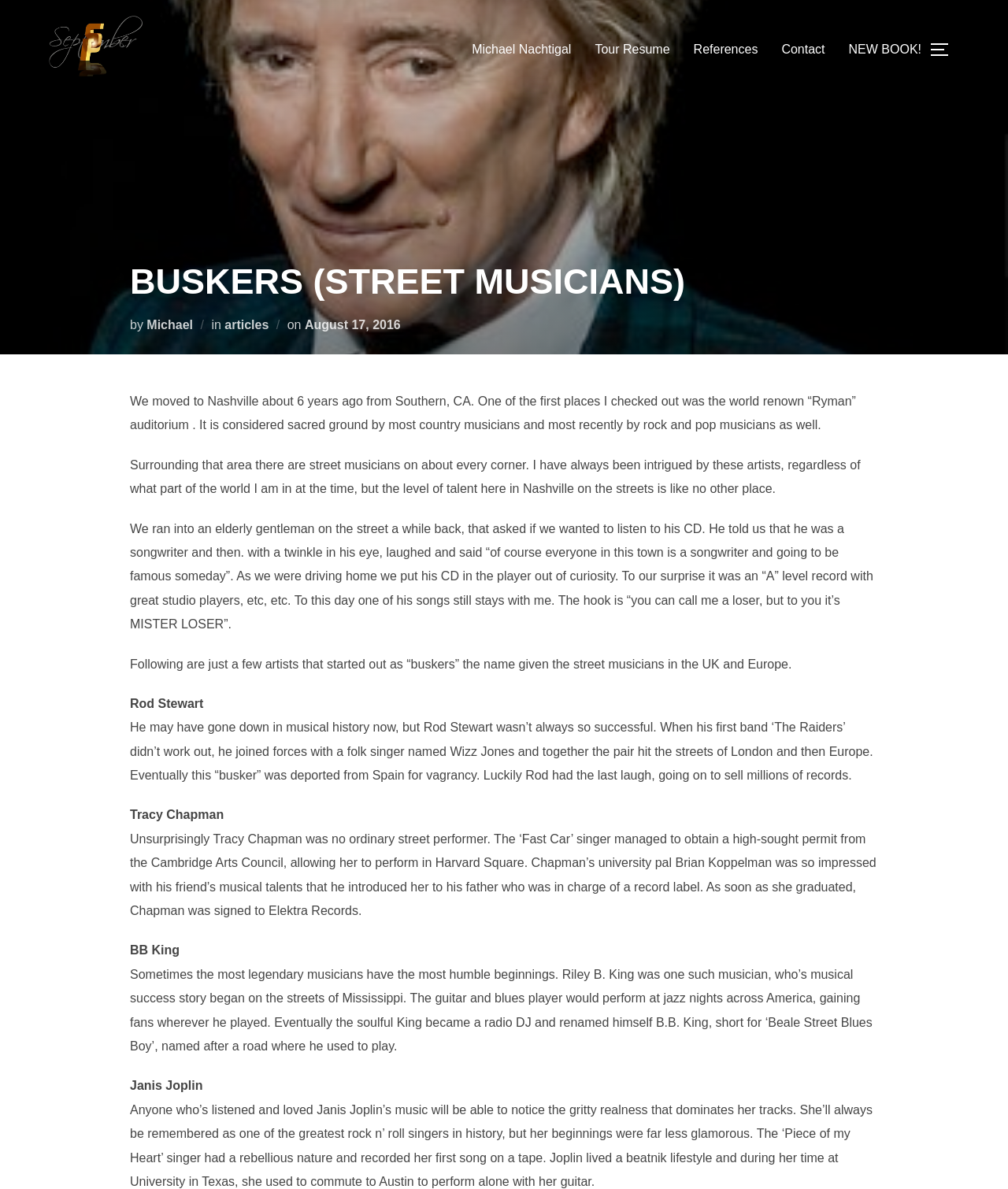Pinpoint the bounding box coordinates for the area that should be clicked to perform the following instruction: "Check the 'References' section".

[0.688, 0.029, 0.752, 0.054]